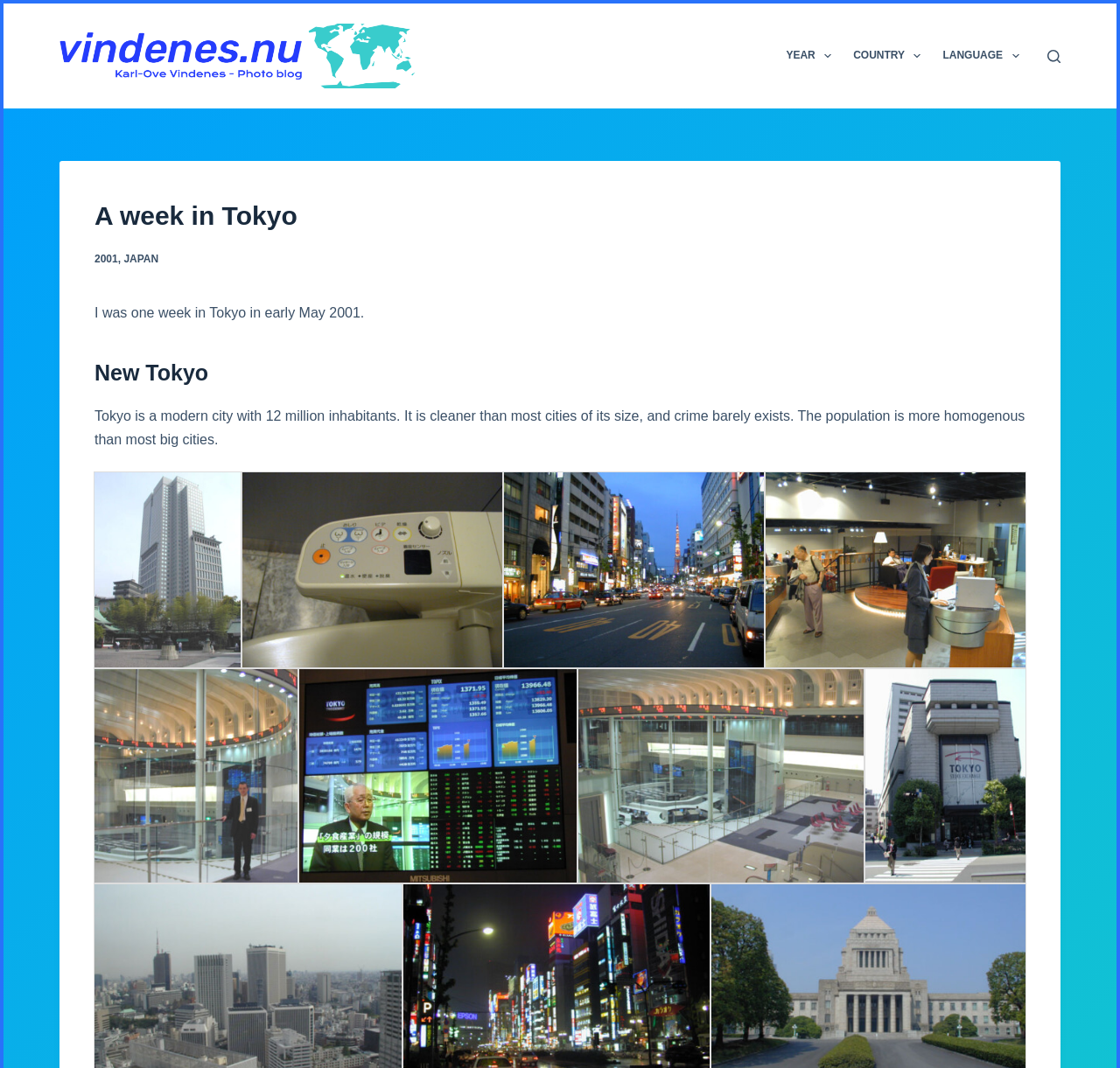Please identify the bounding box coordinates of the element's region that I should click in order to complete the following instruction: "Click on the 'YEAR' menu item". The bounding box coordinates consist of four float numbers between 0 and 1, i.e., [left, top, right, bottom].

[0.692, 0.003, 0.752, 0.102]